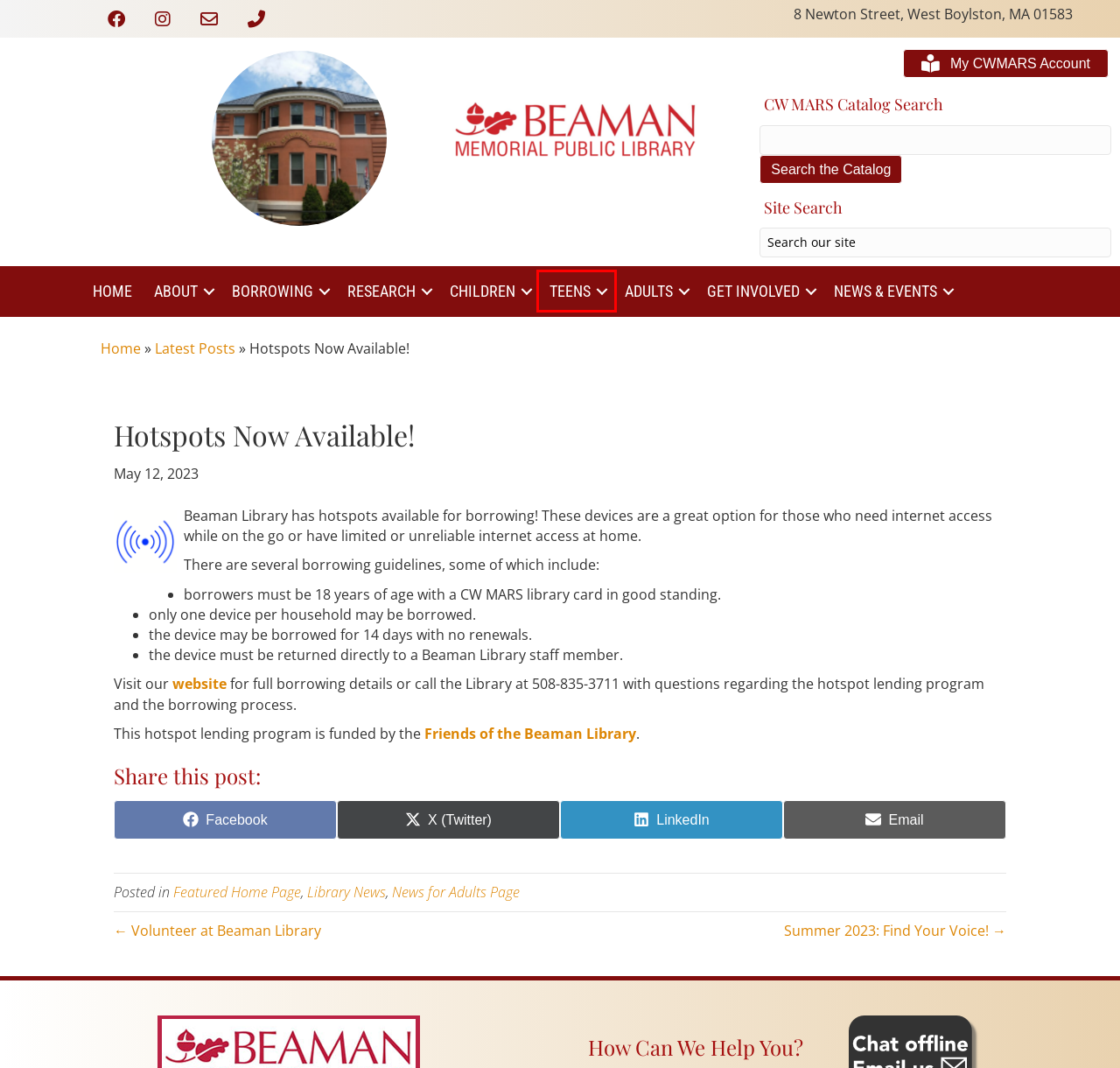You are provided with a screenshot of a webpage containing a red rectangle bounding box. Identify the webpage description that best matches the new webpage after the element in the bounding box is clicked. Here are the potential descriptions:
A. Teens - Beaman Memorial Public Library
B. Summer 2023: Find Your Voice! - Beaman Memorial Public Library
C. Welcome - Beaman Memorial Public Library
D. Cards & Borrowing - Beaman Memorial Public Library
E. Library News Archives - Beaman Memorial Public Library
F. Adults - Beaman Memorial Public Library
G. Learning & Research - Beaman Memorial Public Library
H. Computers, Printing, Copies, Faxing and WiFi - Beaman Memorial Public Library

A